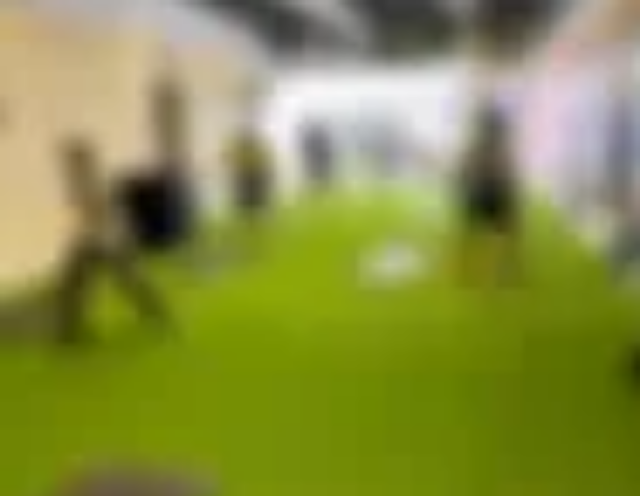What is the purpose of the youth performance program?
Please respond to the question with a detailed and well-explained answer.

The caption states that the program is aimed at improving the individual skill sets of the athletes, which implies that the program is designed to enhance their performance and prepare them for upcoming challenges in their respective sports.